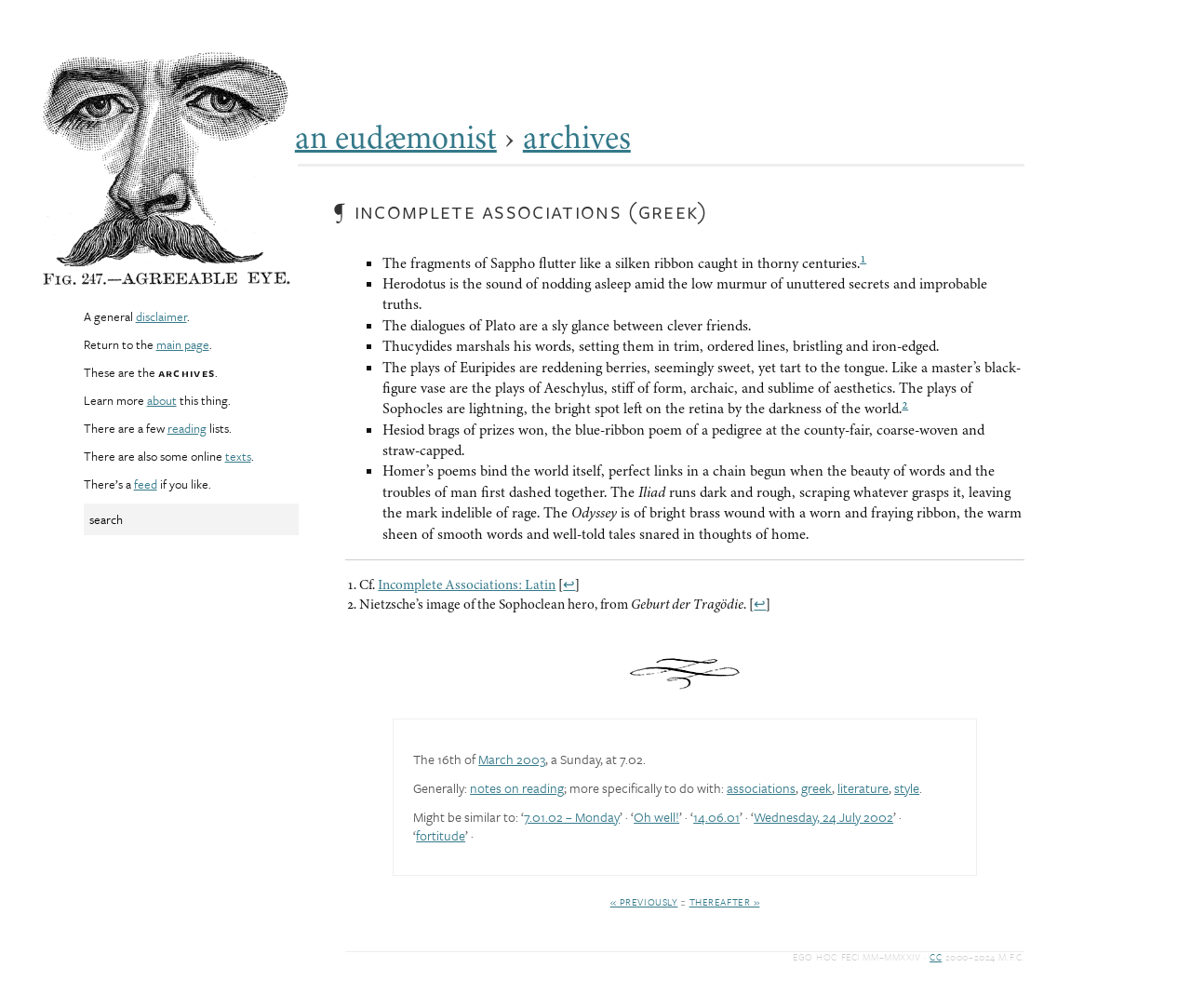Determine the coordinates of the bounding box for the clickable area needed to execute this instruction: "Read the 'Incomplete Associations: Latin' article".

[0.317, 0.57, 0.467, 0.589]